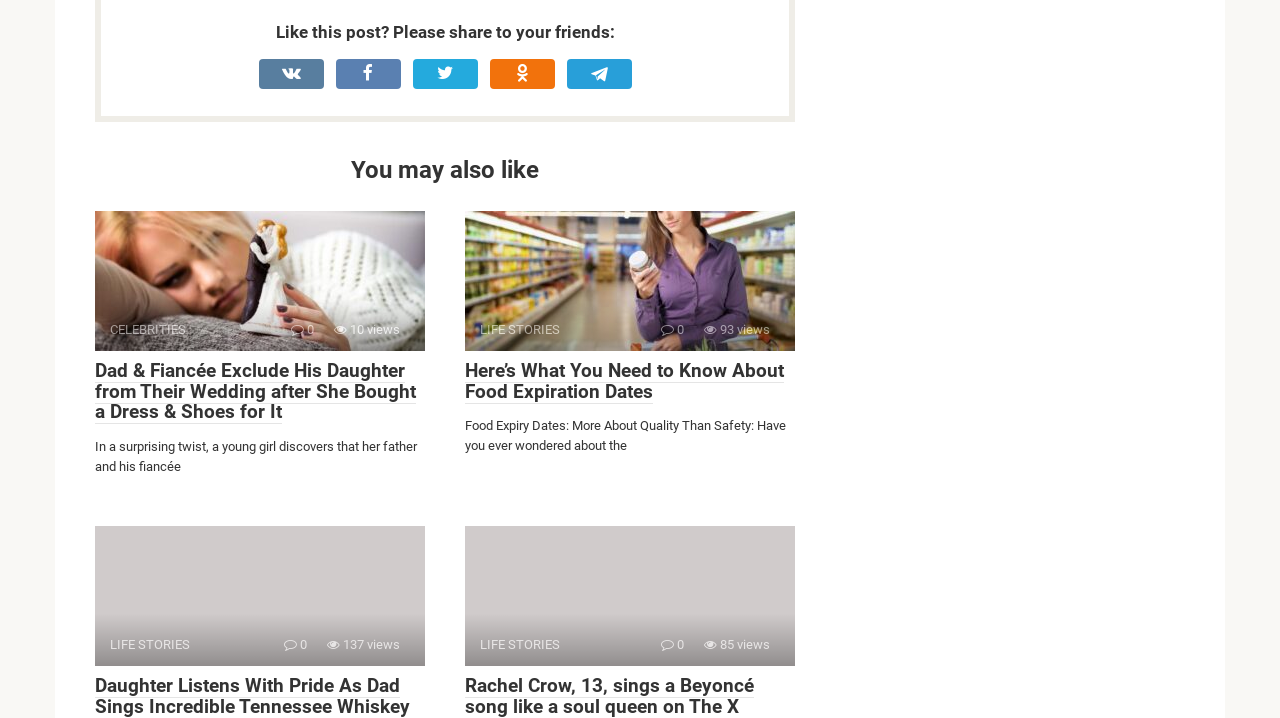Using the element description: "CELEBRITIES 0 10 views", determine the bounding box coordinates. The coordinates should be in the format [left, top, right, bottom], with values between 0 and 1.

[0.074, 0.293, 0.332, 0.488]